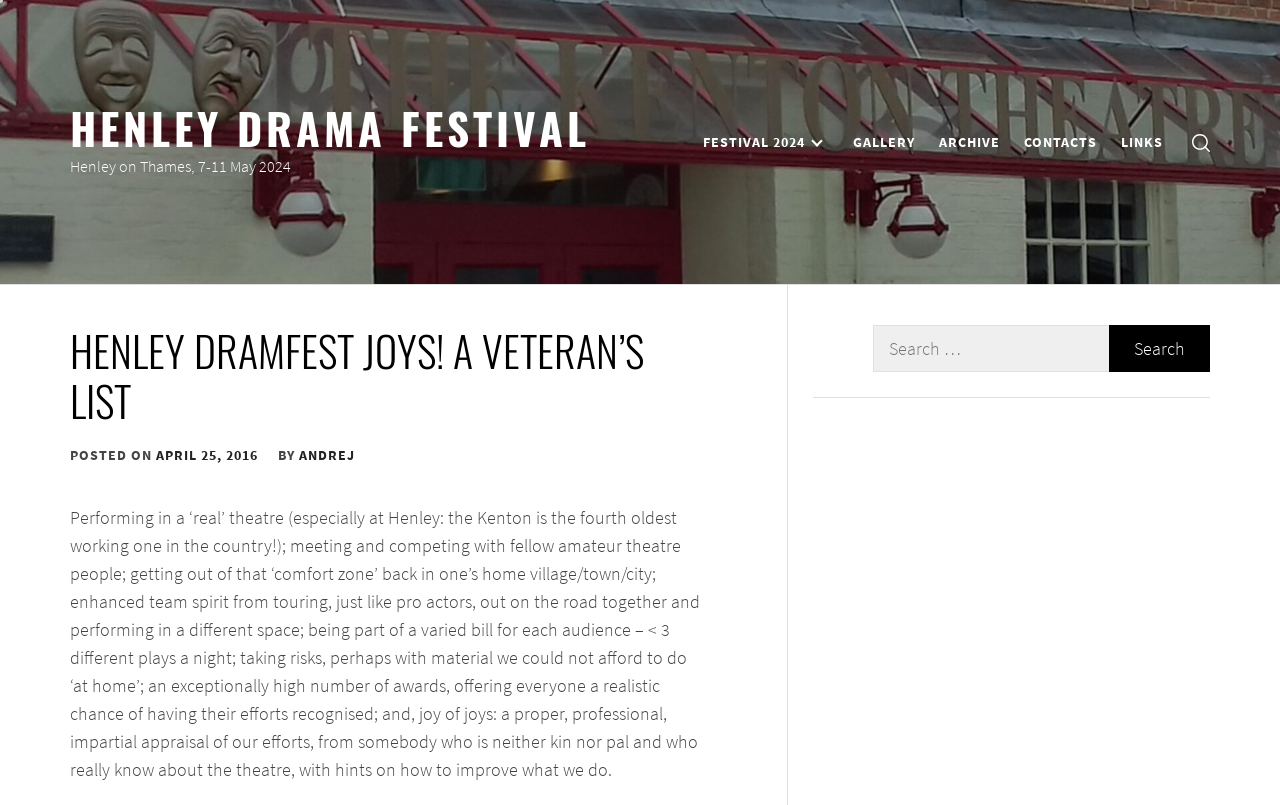Please determine the bounding box coordinates of the clickable area required to carry out the following instruction: "Check the ARCHIVE". The coordinates must be four float numbers between 0 and 1, represented as [left, top, right, bottom].

[0.726, 0.155, 0.789, 0.198]